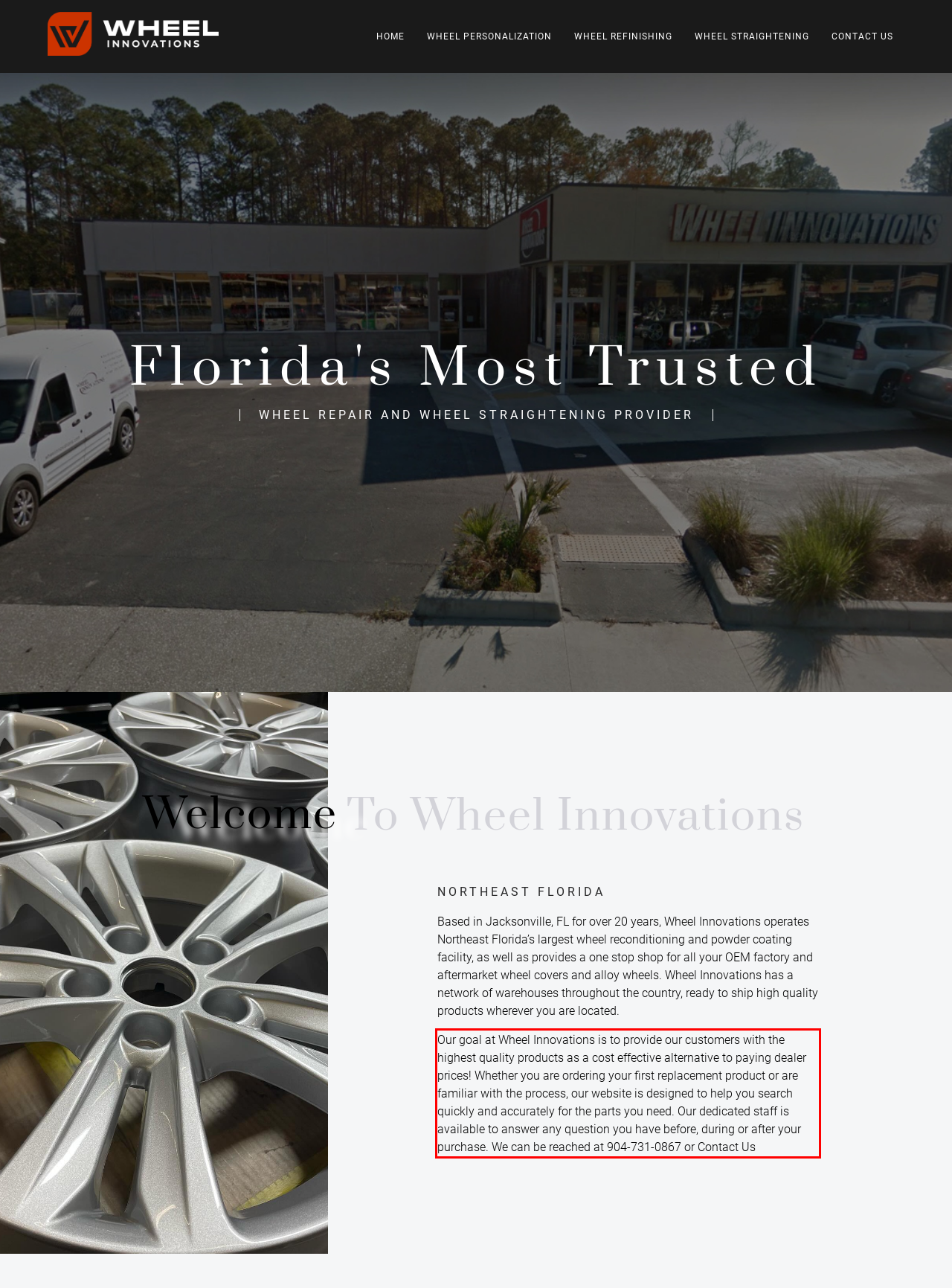Given a screenshot of a webpage with a red bounding box, please identify and retrieve the text inside the red rectangle.

Our goal at Wheel Innovations is to provide our customers with the highest quality products as a cost effective alternative to paying dealer prices! Whether you are ordering your first replacement product or are familiar with the process, our website is designed to help you search quickly and accurately for the parts you need. Our dedicated staff is available to answer any question you have before, during or after your purchase. We can be reached at 904-731-0867 or Contact Us